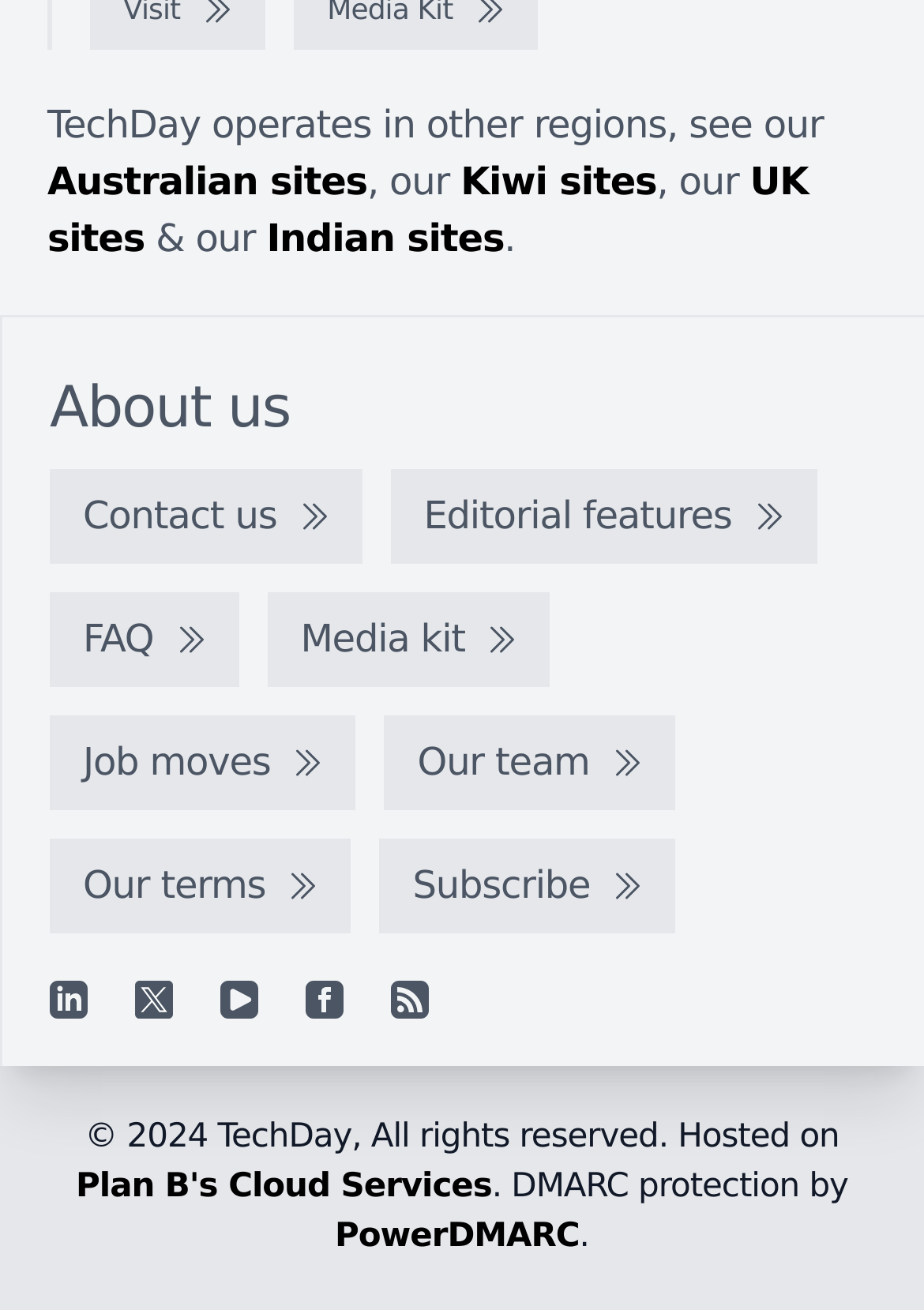Find the bounding box coordinates of the element you need to click on to perform this action: 'View Editorial features'. The coordinates should be represented by four float values between 0 and 1, in the format [left, top, right, bottom].

[0.423, 0.359, 0.884, 0.431]